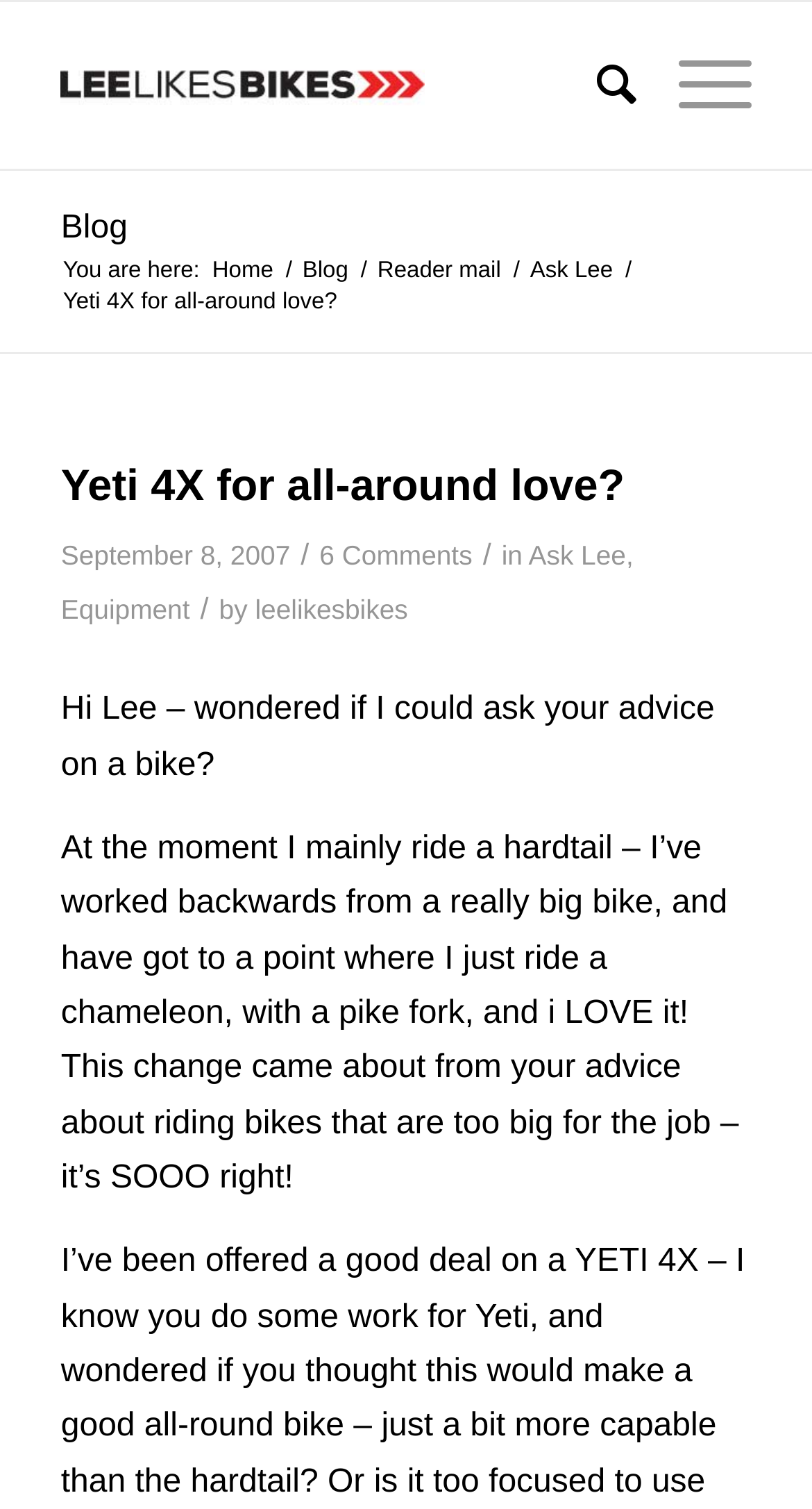Give the bounding box coordinates for the element described by: "Menu Menu".

[0.784, 0.001, 0.925, 0.112]